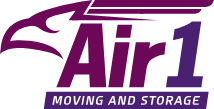What is the symbol on the logo?
Could you answer the question in a detailed manner, providing as much information as possible?

The symbol on the logo is an eagle, which is mentioned in the caption as 'a stylized eagle motif, which symbolizes strength and reliability'.